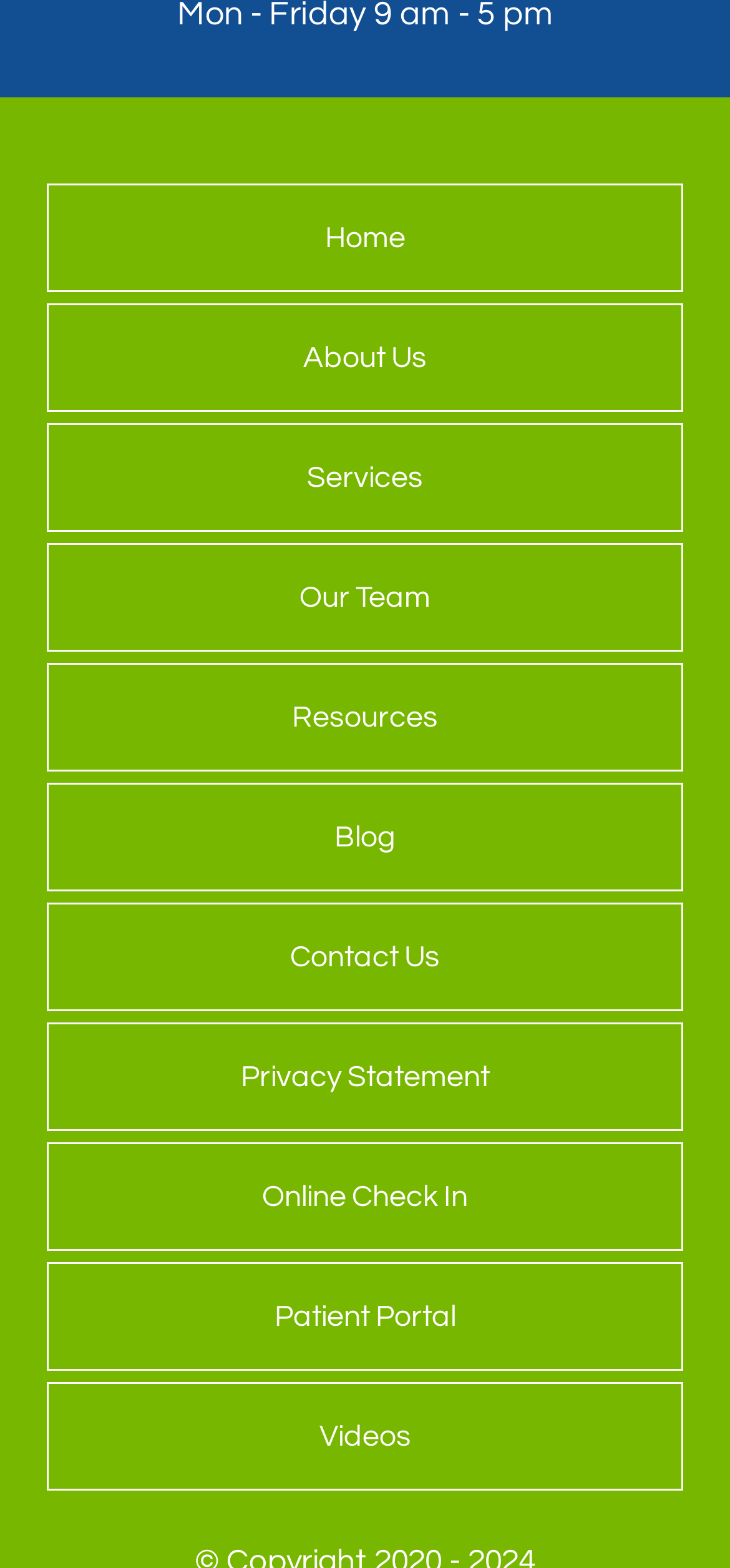Please answer the following question using a single word or phrase: 
How many links are related to patient services?

3